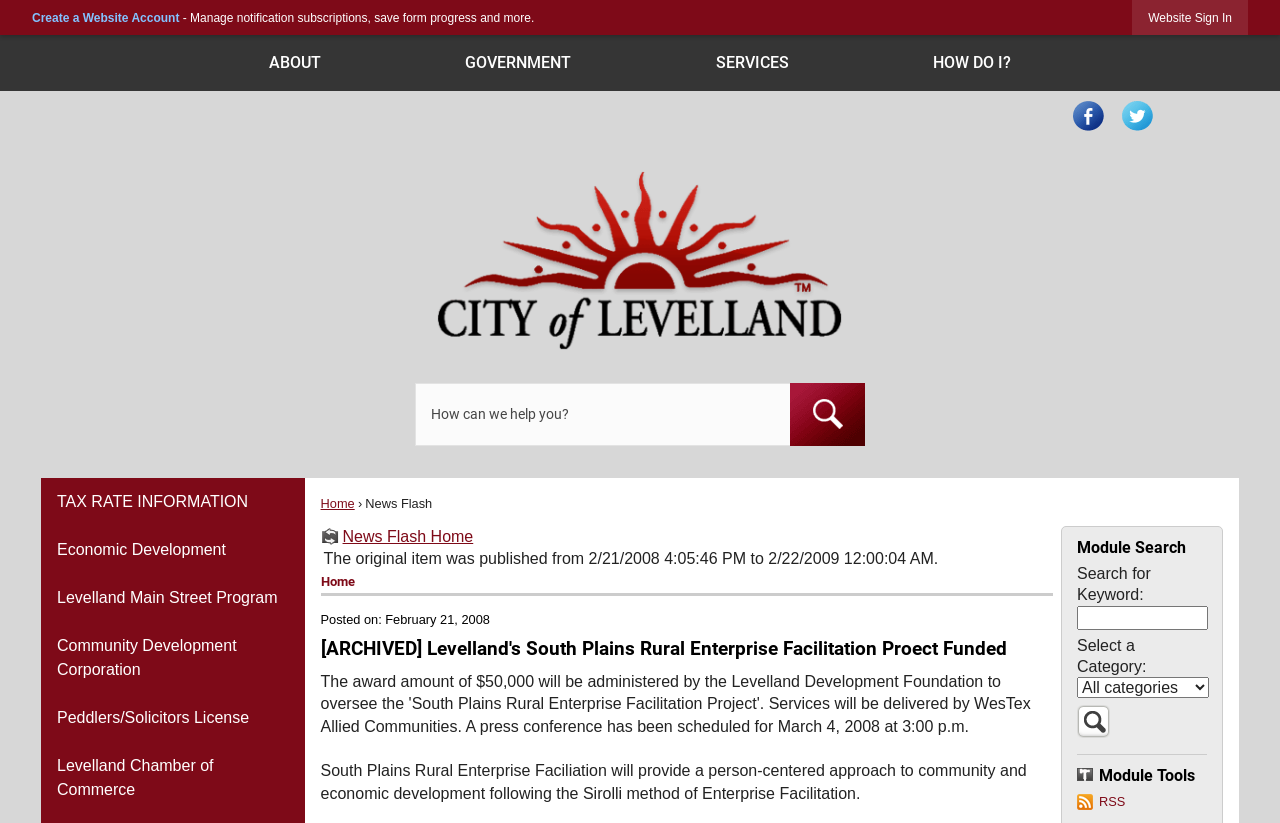Could you highlight the region that needs to be clicked to execute the instruction: "Search for news"?

[0.325, 0.465, 0.675, 0.542]